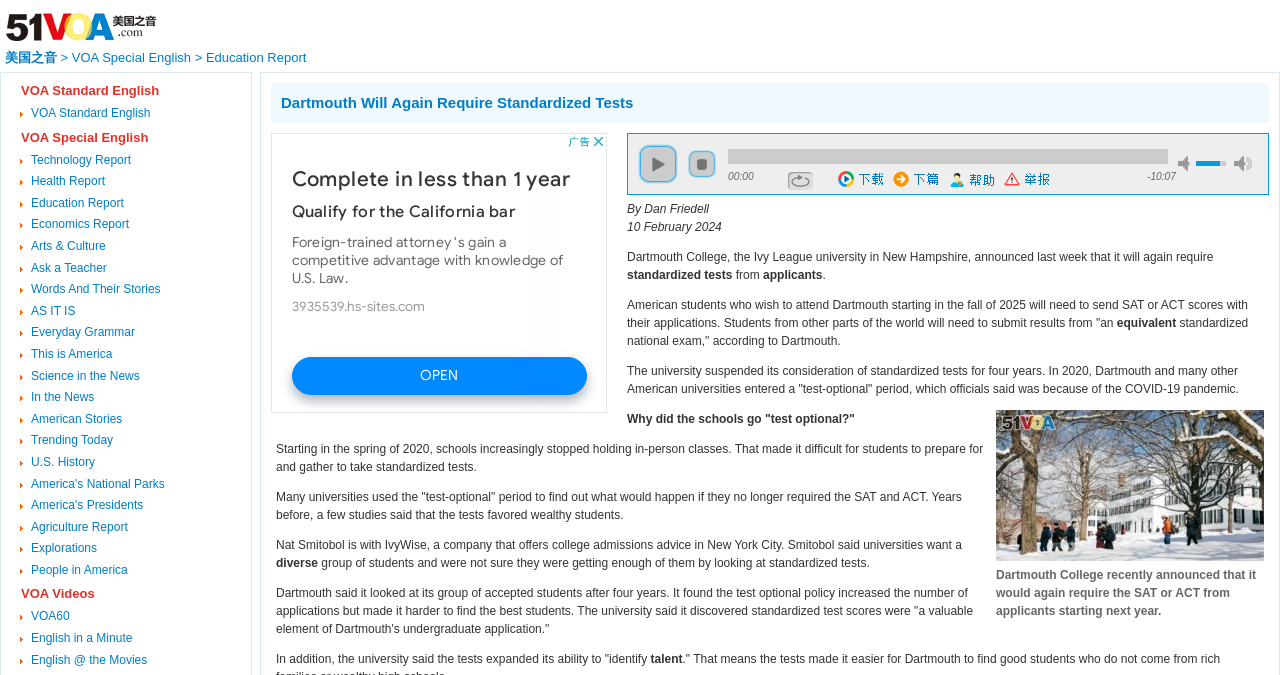Please find the bounding box coordinates of the section that needs to be clicked to achieve this instruction: "play the media".

[0.498, 0.213, 0.53, 0.273]